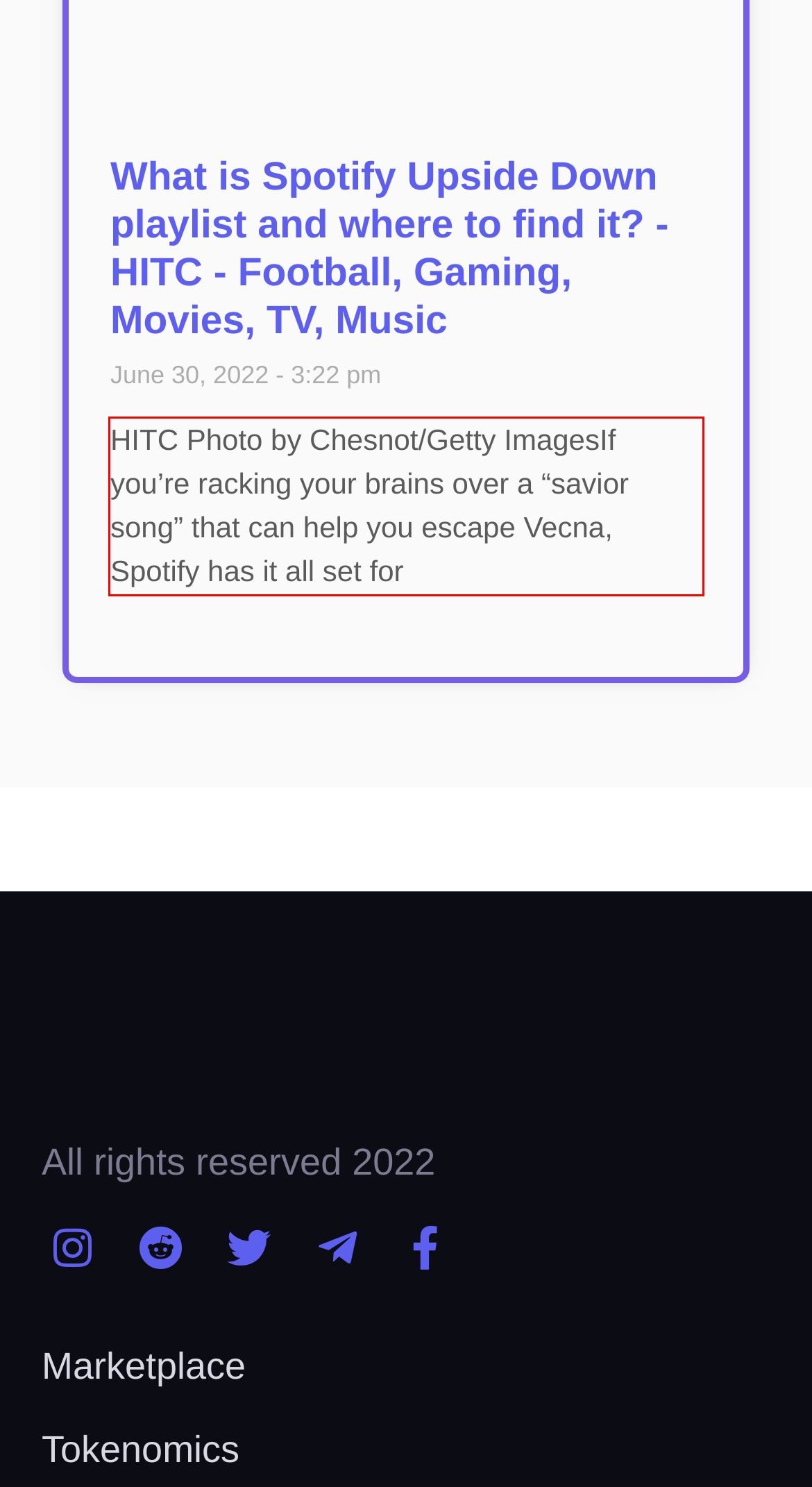Analyze the screenshot of a webpage where a red rectangle is bounding a UI element. Extract and generate the text content within this red bounding box.

HITC Photo by Chesnot/Getty ImagesIf you’re racking your brains over a “savior song” that can help you escape Vecna, Spotify has it all set for